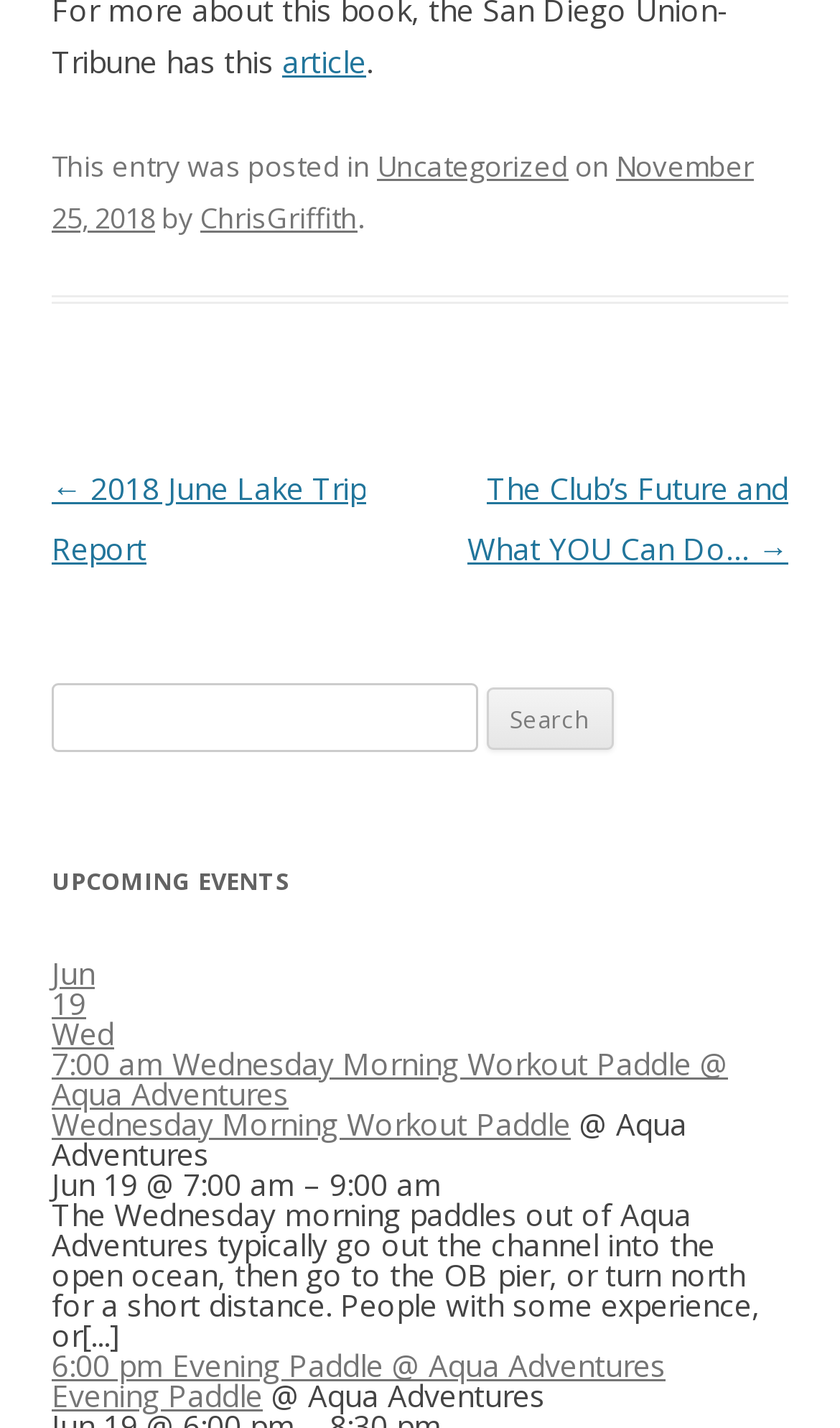Identify the bounding box coordinates for the element that needs to be clicked to fulfill this instruction: "Search this topic". Provide the coordinates in the format of four float numbers between 0 and 1: [left, top, right, bottom].

None